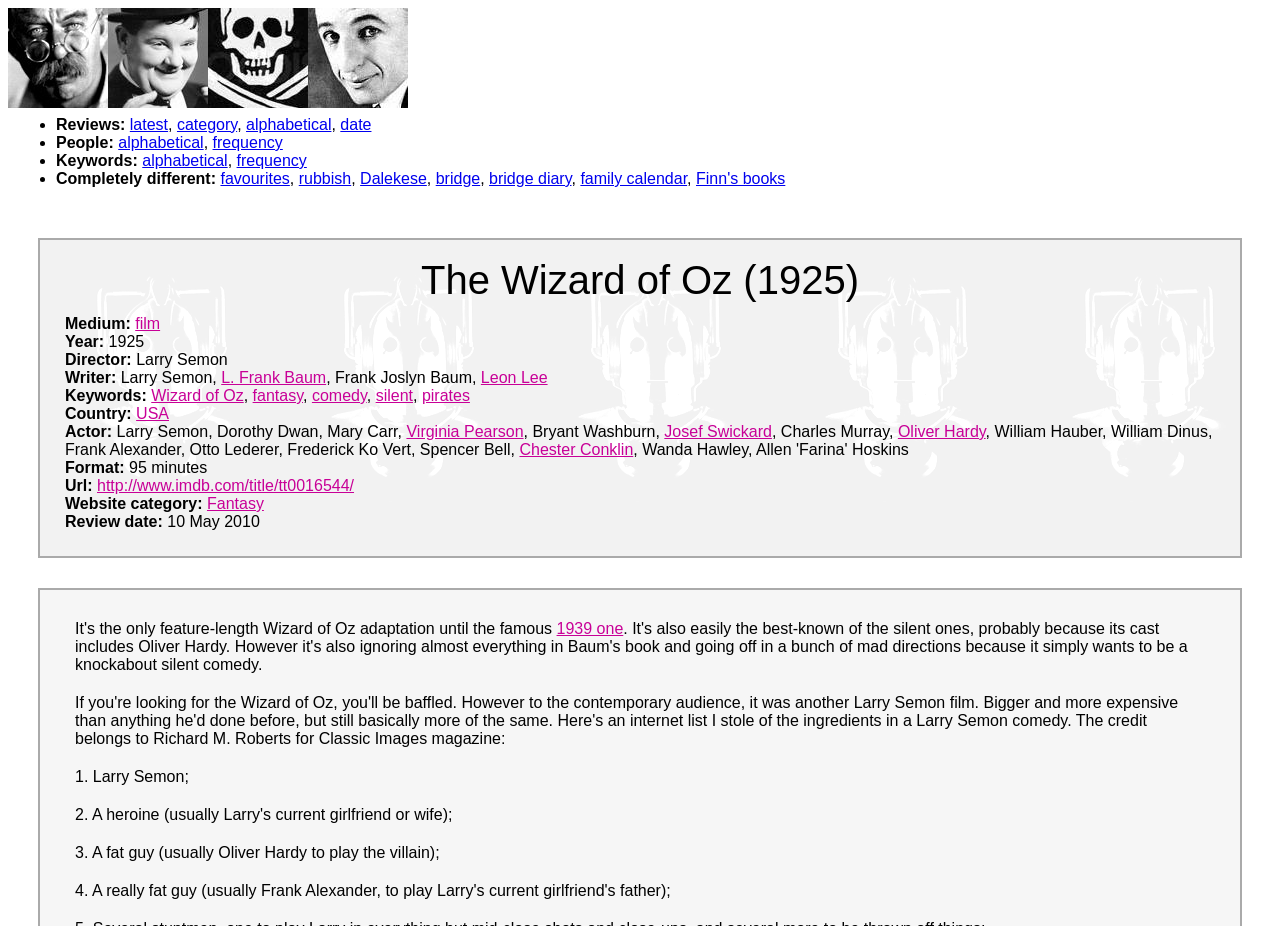Please determine the bounding box coordinates of the element to click on in order to accomplish the following task: "Open the IMDb page of the movie". Ensure the coordinates are four float numbers ranging from 0 to 1, i.e., [left, top, right, bottom].

[0.076, 0.515, 0.277, 0.533]